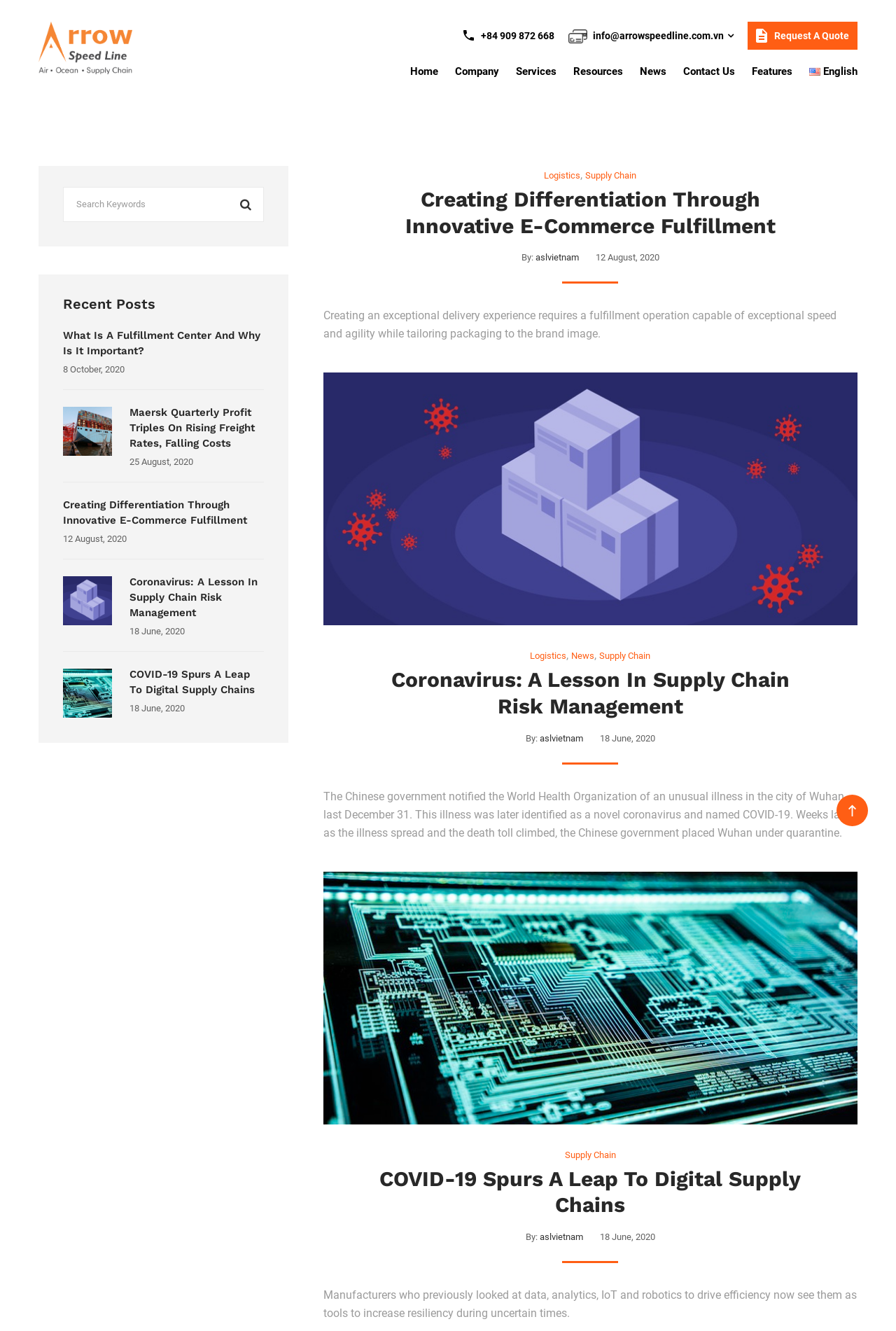Please provide a brief answer to the question using only one word or phrase: 
How many links are in the main navigation menu?

8